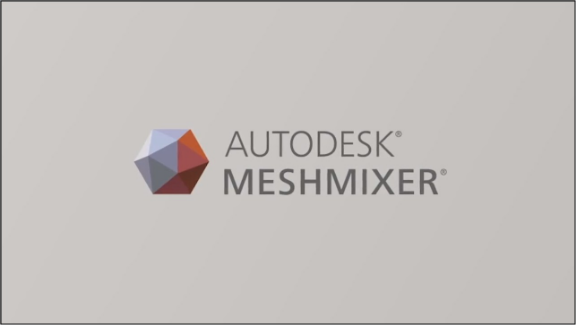Give an elaborate caption for the image.

The image prominently features the logo of **Autodesk Meshmixer**, a powerful software tool designed for creating and manipulating 3D models. The logo showcases a stylized geometric shape composed of various colors, including blue, red, and grey, indicating the creative and dynamic nature of the software. Below the shape, the word "MESHMIXER" is displayed in a bold, modern font, emphasizing its identity as a key player in 3D design and modeling. The overall aesthetic combines professionalism with artistic flair, reflecting the software's purpose of enabling users to blend and refine digital meshes seamlessly. This image encapsulates the essence of creative digital expression, inviting users to explore innovative mashups and designs.